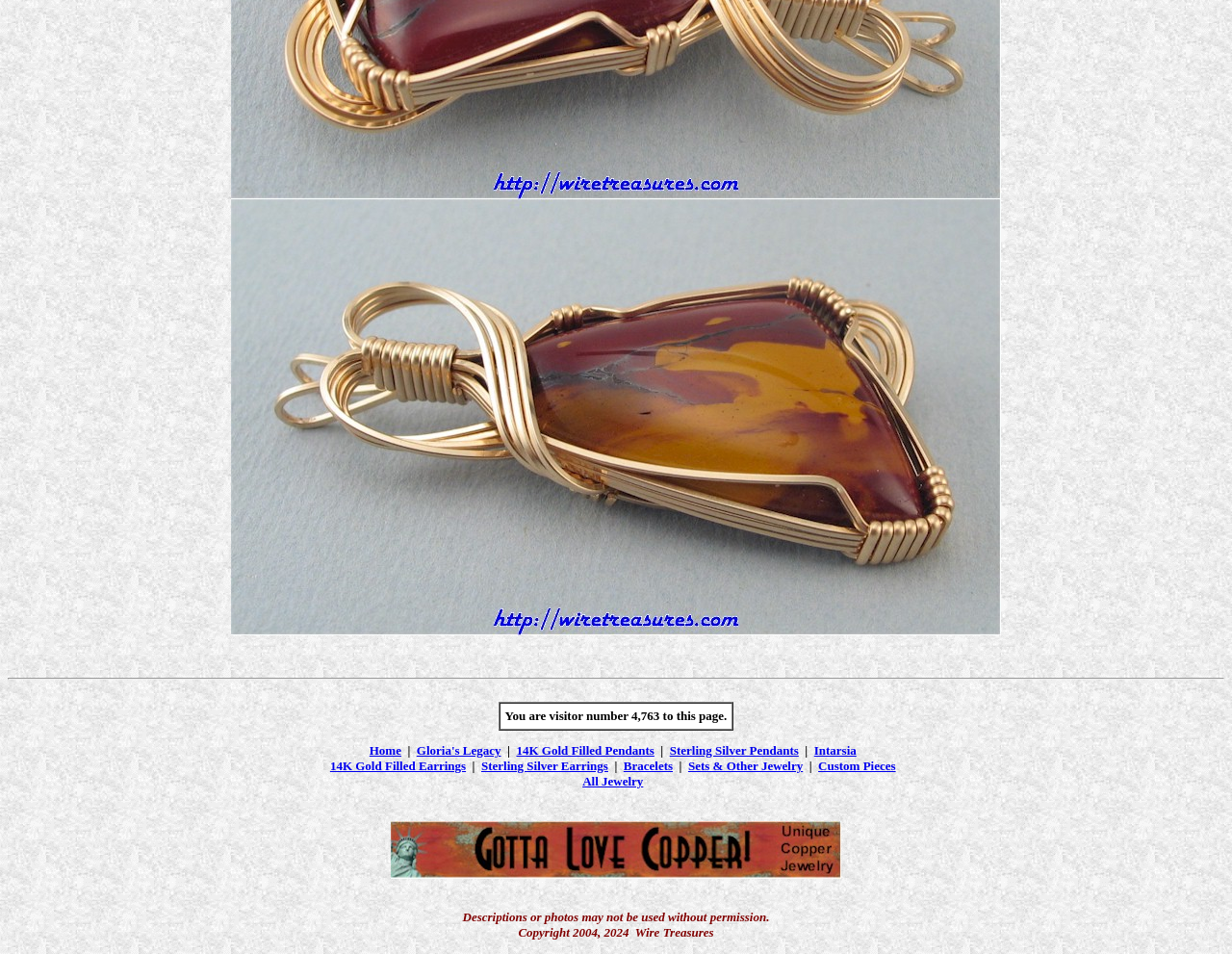What is the purpose of the separator element?
Deliver a detailed and extensive answer to the question.

I found the answer by looking at the separator element with the bounding box coordinates [0.006, 0.711, 0.994, 0.713], which has an orientation of 'horizontal'. This suggests that the separator is used to separate sections of the page.